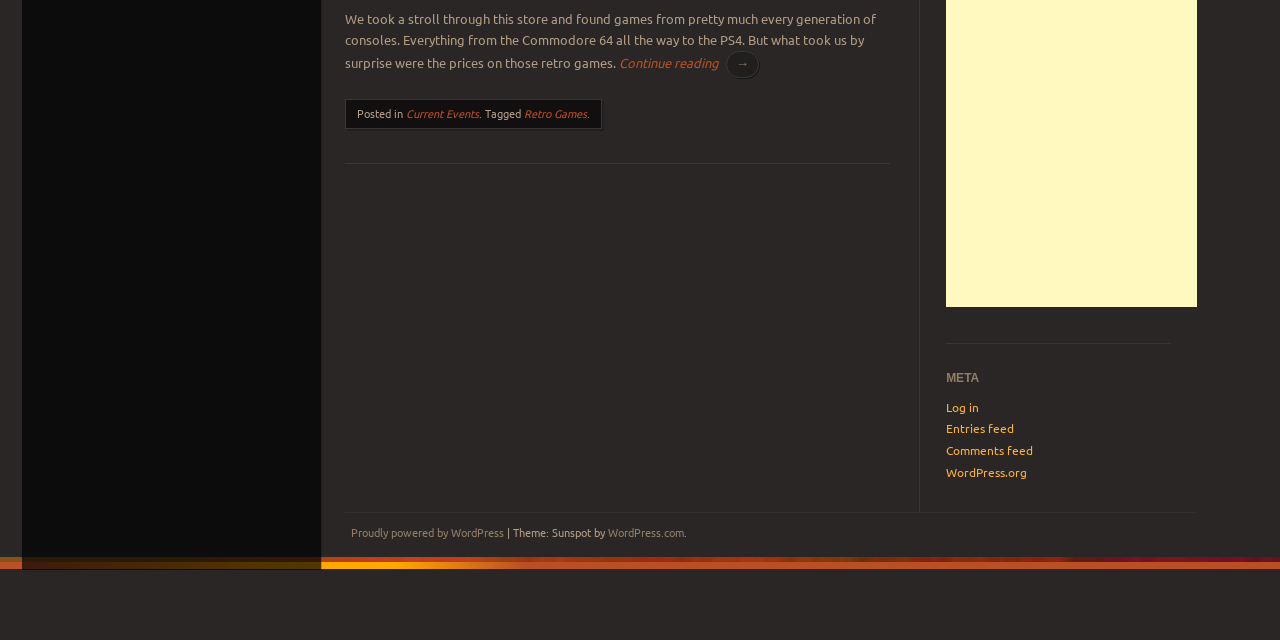Please determine the bounding box coordinates for the UI element described here. Use the format (top-left x, top-left y, bottom-right x, bottom-right y) with values bounded between 0 and 1: WordPress.com

[0.475, 0.819, 0.534, 0.844]